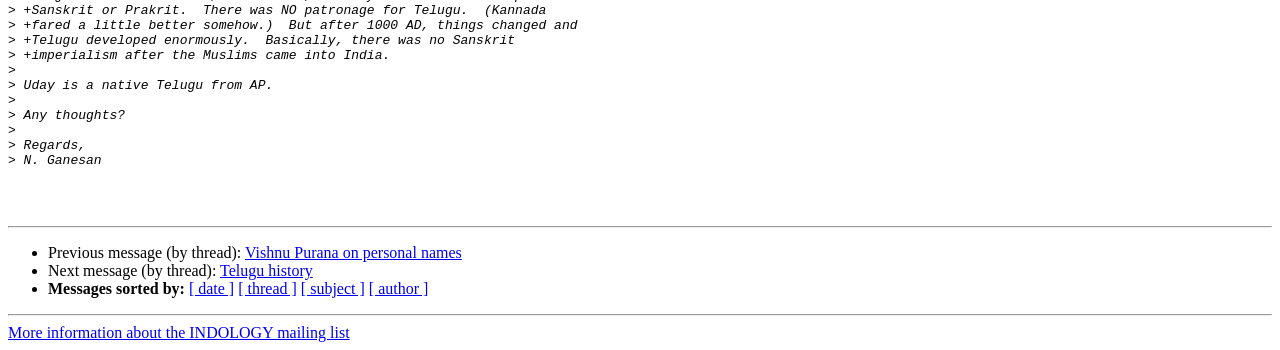Extract the bounding box coordinates of the UI element described by: "aria-label="Search..." name="q" placeholder="Search..."". The coordinates should include four float numbers ranging from 0 to 1, e.g., [left, top, right, bottom].

None